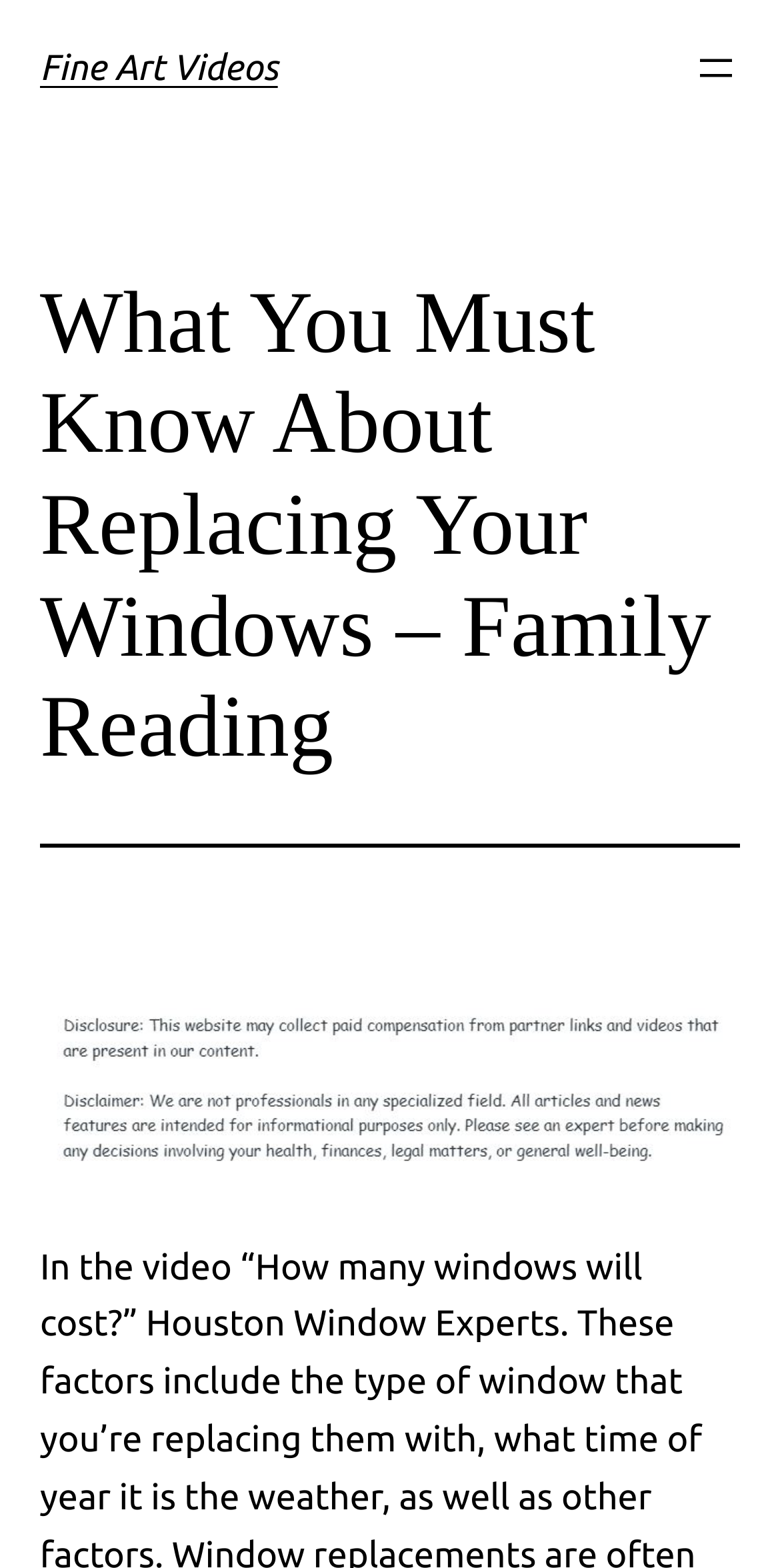Locate and provide the bounding box coordinates for the HTML element that matches this description: "Fine Art Videos".

[0.051, 0.031, 0.356, 0.056]